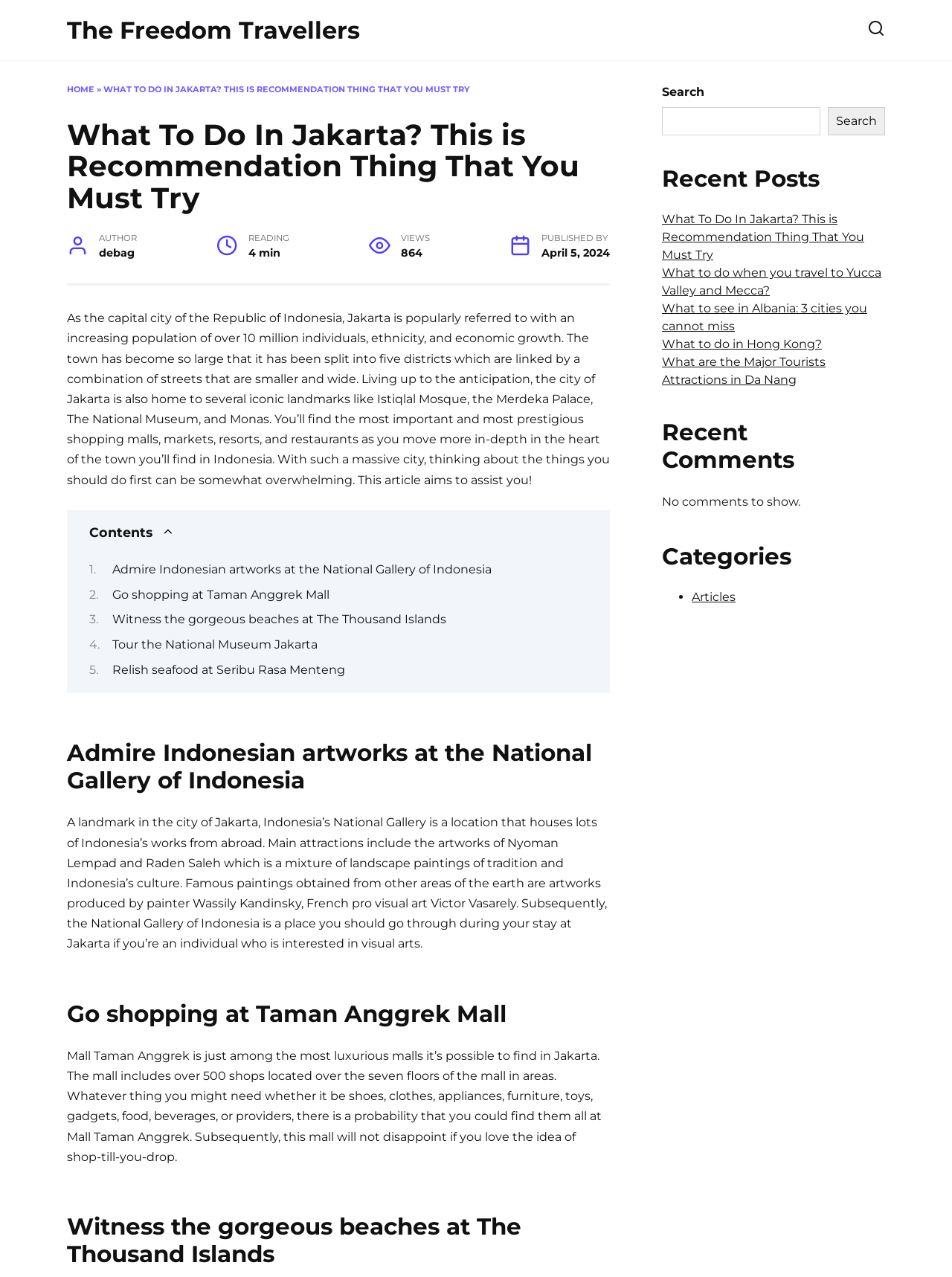Identify the bounding box coordinates for the element that needs to be clicked to fulfill this instruction: "Explore the National Gallery of Indonesia". Provide the coordinates in the format of four float numbers between 0 and 1: [left, top, right, bottom].

[0.118, 0.44, 0.516, 0.452]